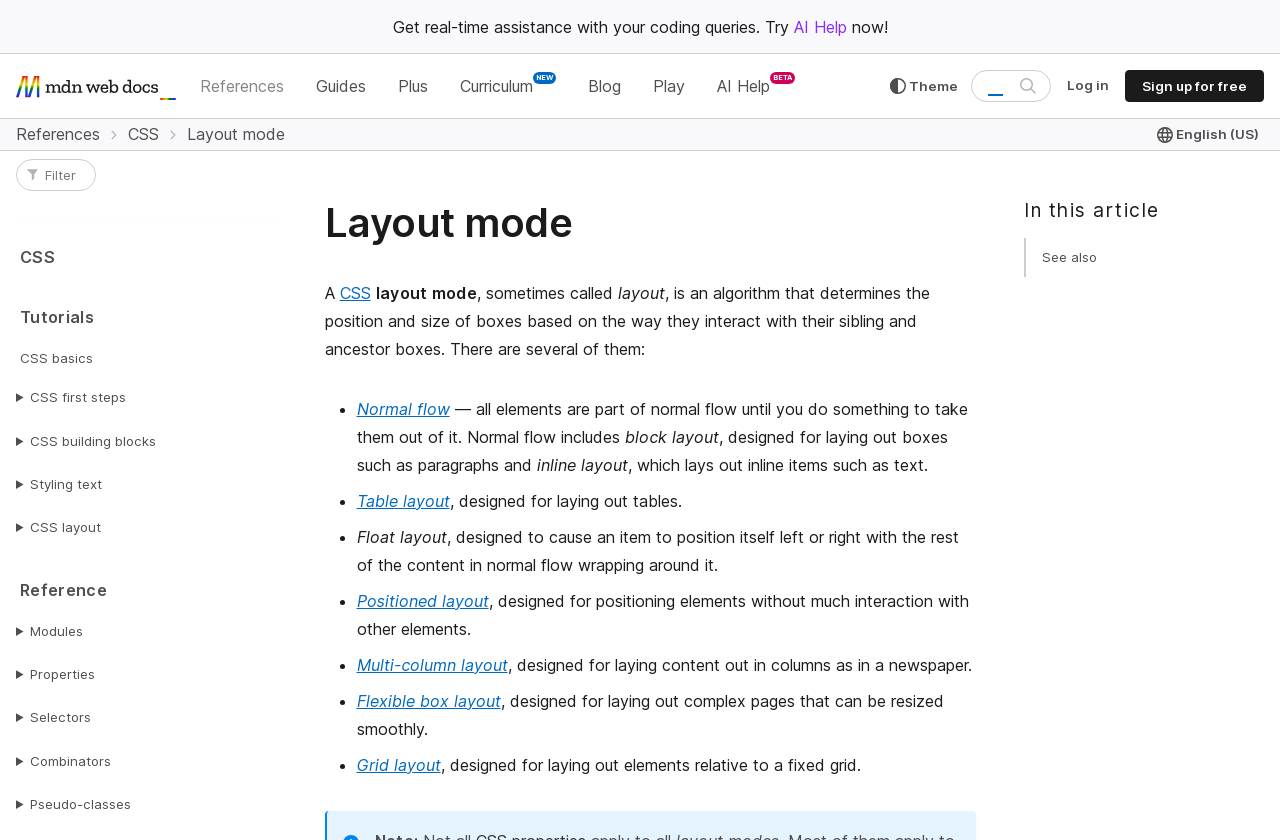Answer the question below with a single word or a brief phrase: 
How many layout modes are mentioned in the article?

5